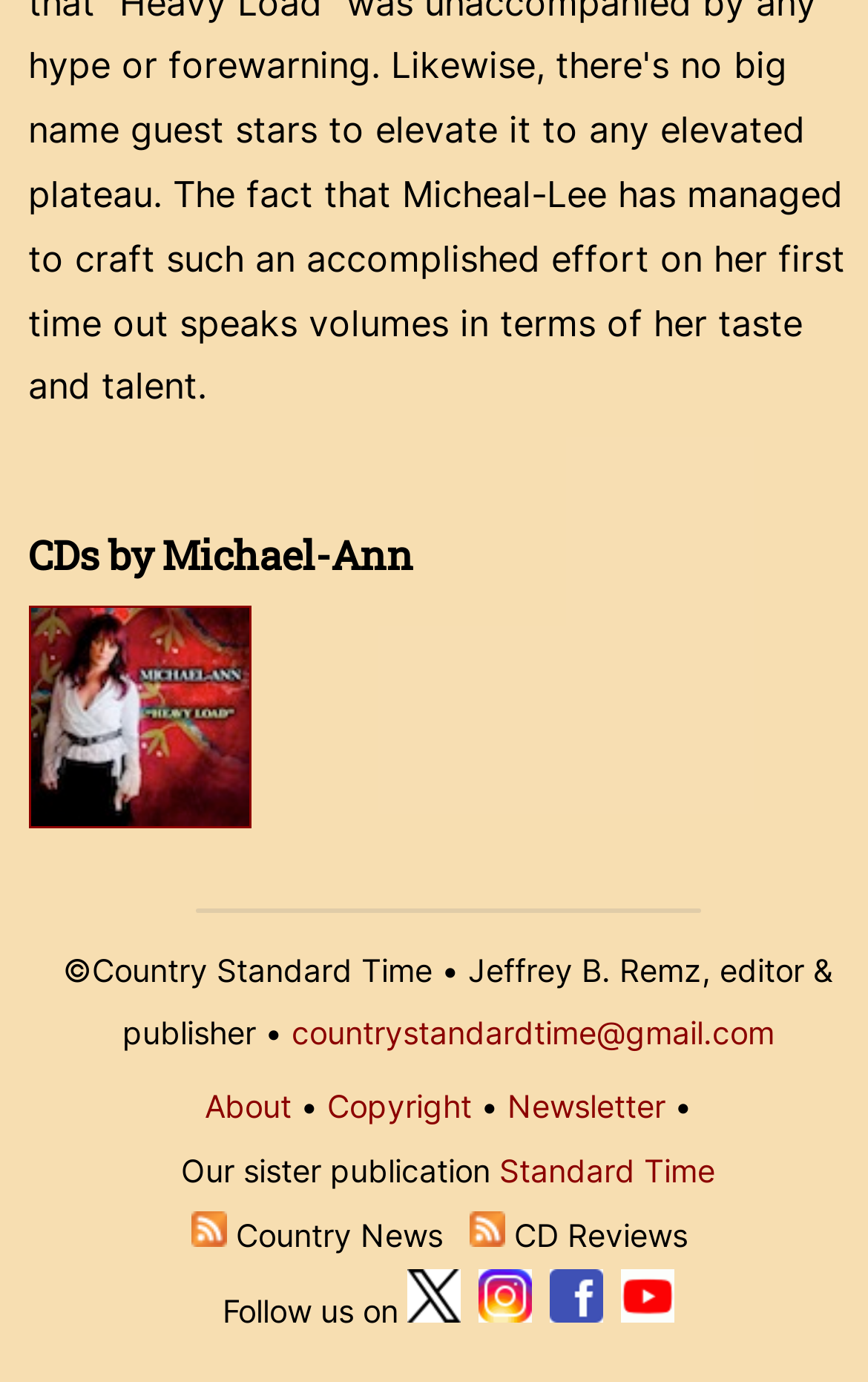Locate the bounding box of the user interface element based on this description: "info@travelerscenturyclub.org".

None